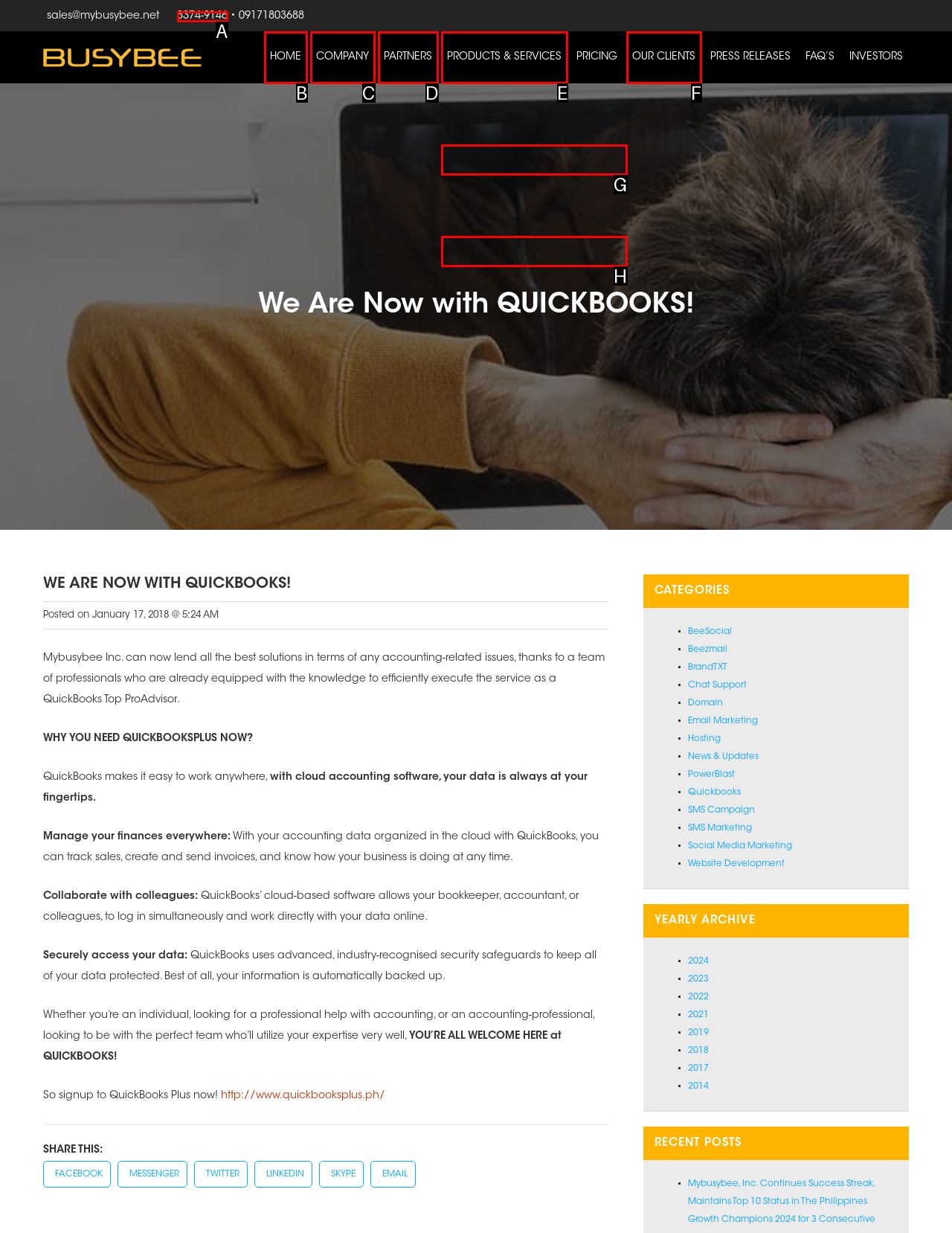With the provided description: Viber Business Messaging, select the most suitable HTML element. Respond with the letter of the selected option.

G